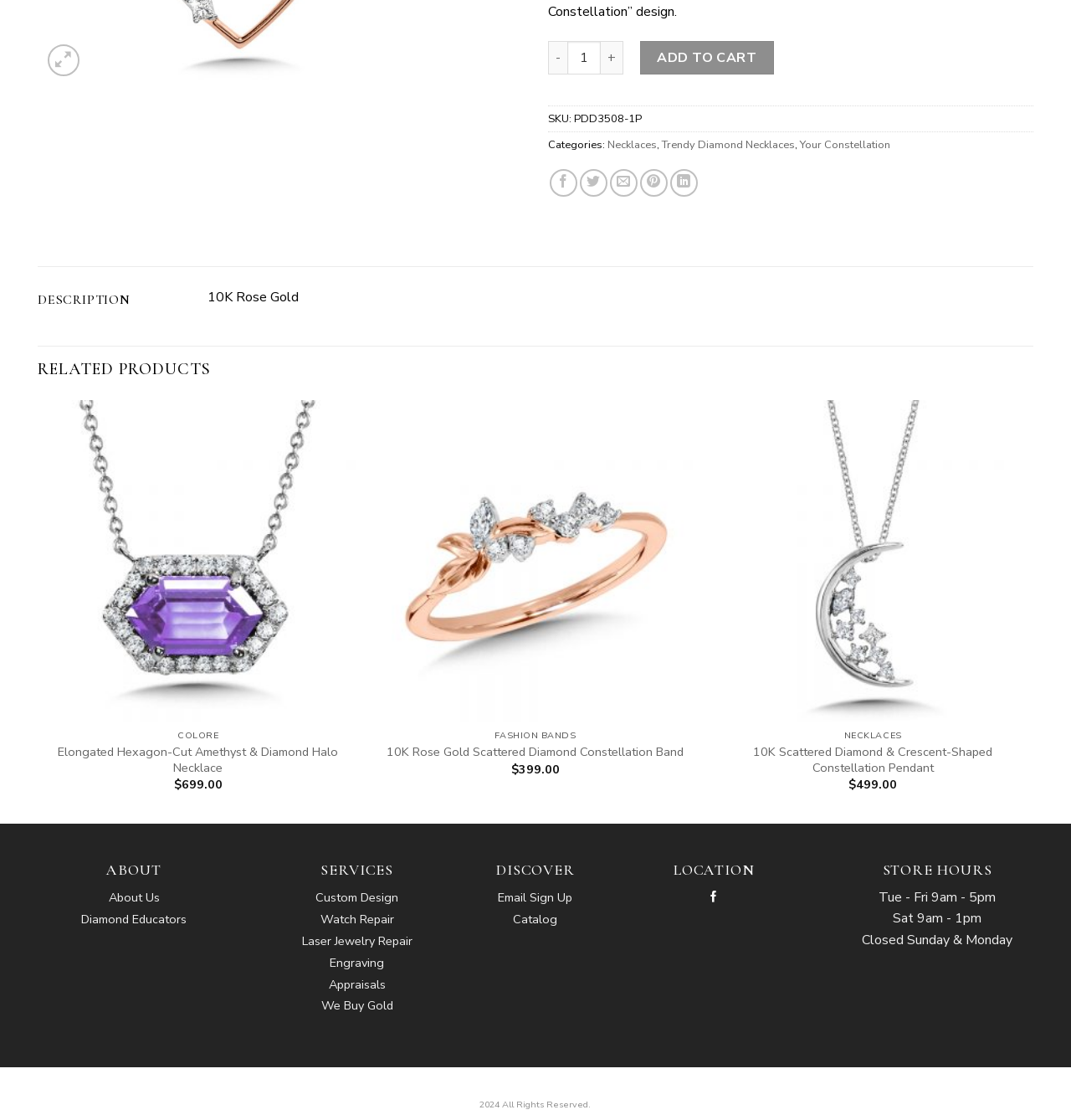Based on the element description: "Appraisals", identify the UI element and provide its bounding box coordinates. Use four float numbers between 0 and 1, [left, top, right, bottom].

[0.265, 0.87, 0.402, 0.889]